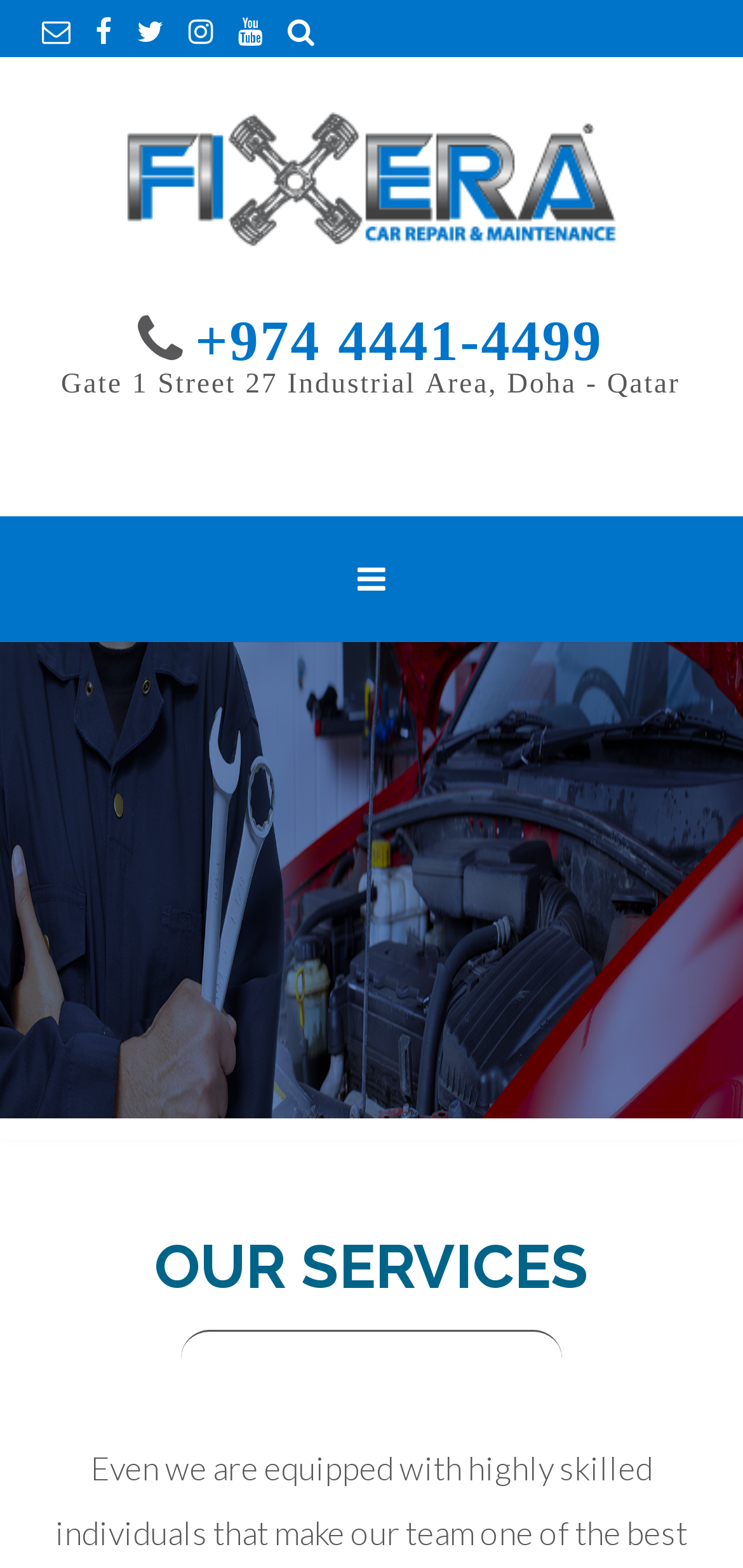Find the bounding box of the element with the following description: "title="Find us on Facebook"". The coordinates must be four float numbers between 0 and 1, formatted as [left, top, right, bottom].

[0.128, 0.009, 0.151, 0.03]